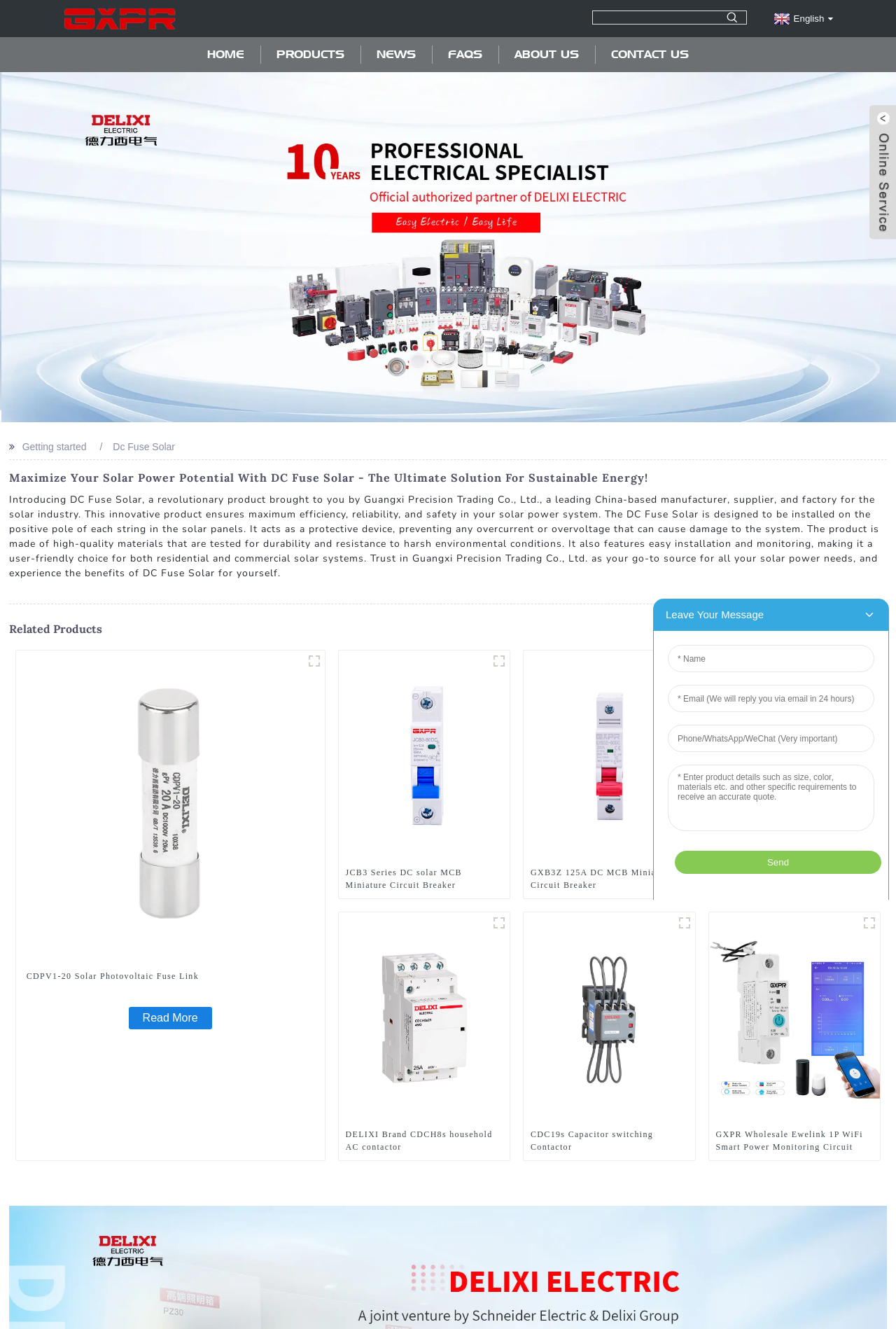Examine the image and give a thorough answer to the following question:
What is the type of products offered by the company?

Based on the products displayed on the webpage, such as DC Fuse Solar, DELIXI Brand Protective fuse for CDPV1-20 solar photovoltaic system, and JCB3-80DC_04, I infer that the company offers solar power products.